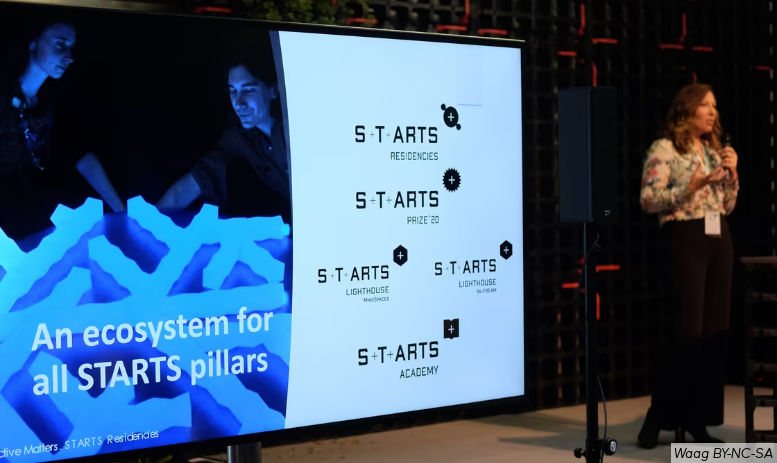What is the licensing of the content shared during the event? Please answer the question using a single word or phrase based on the image.

BY-NC-SA